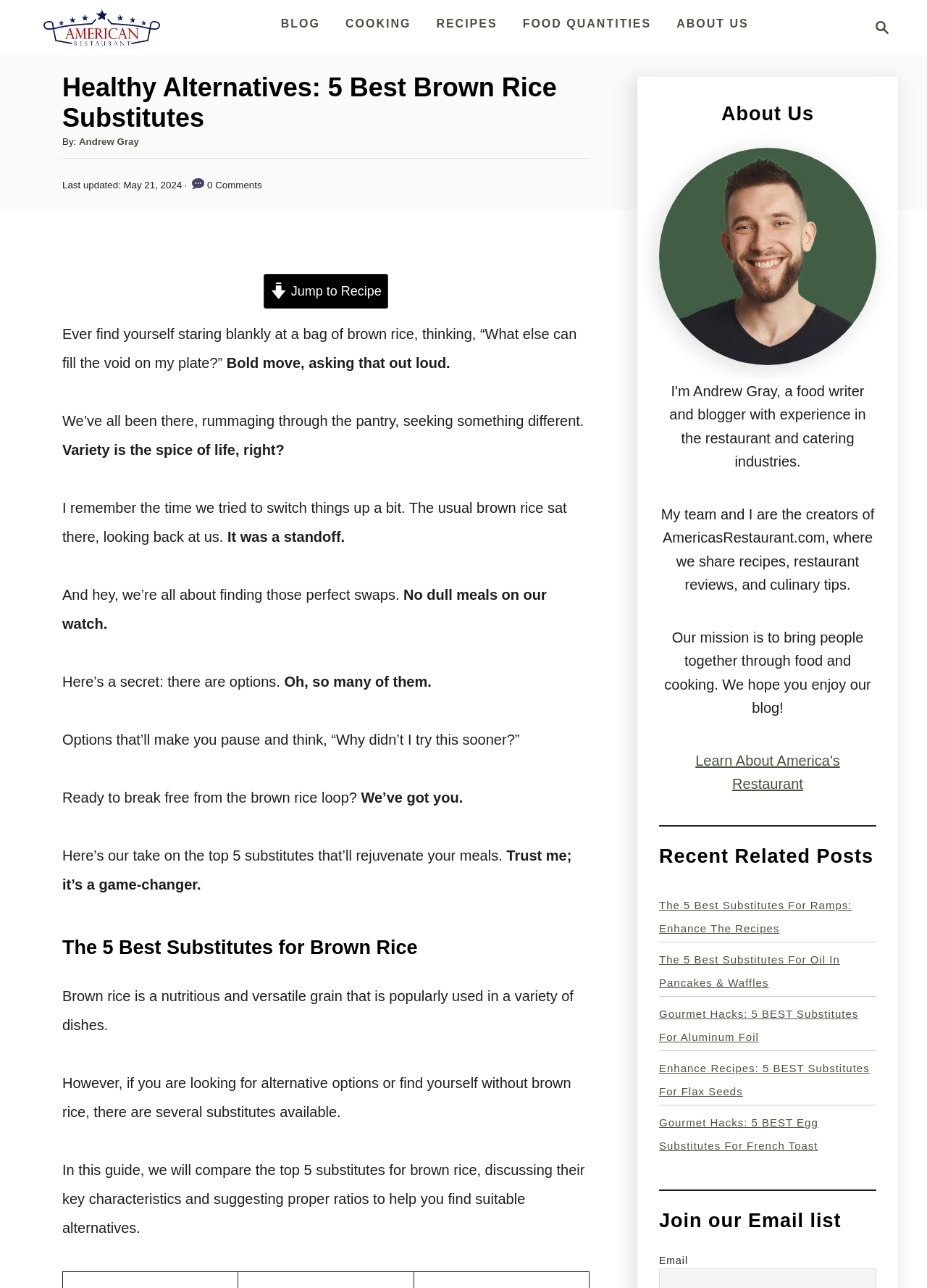Kindly determine the bounding box coordinates for the clickable area to achieve the given instruction: "Search for something".

[0.927, 0.006, 0.969, 0.037]